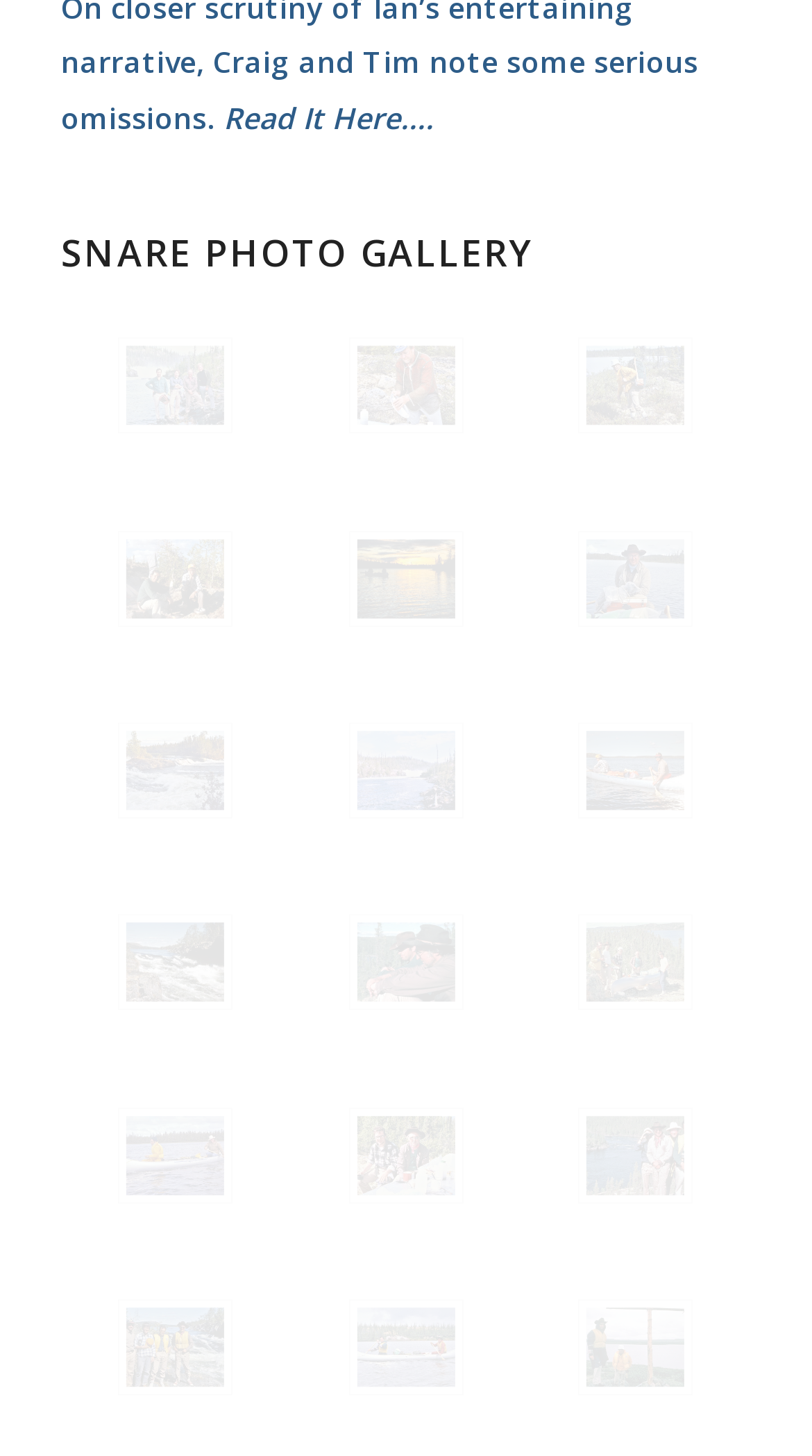Could you determine the bounding box coordinates of the clickable element to complete the instruction: "View 'Below the Falls' photo"? Provide the coordinates as four float numbers between 0 and 1, i.e., [left, top, right, bottom].

[0.075, 0.199, 0.358, 0.331]